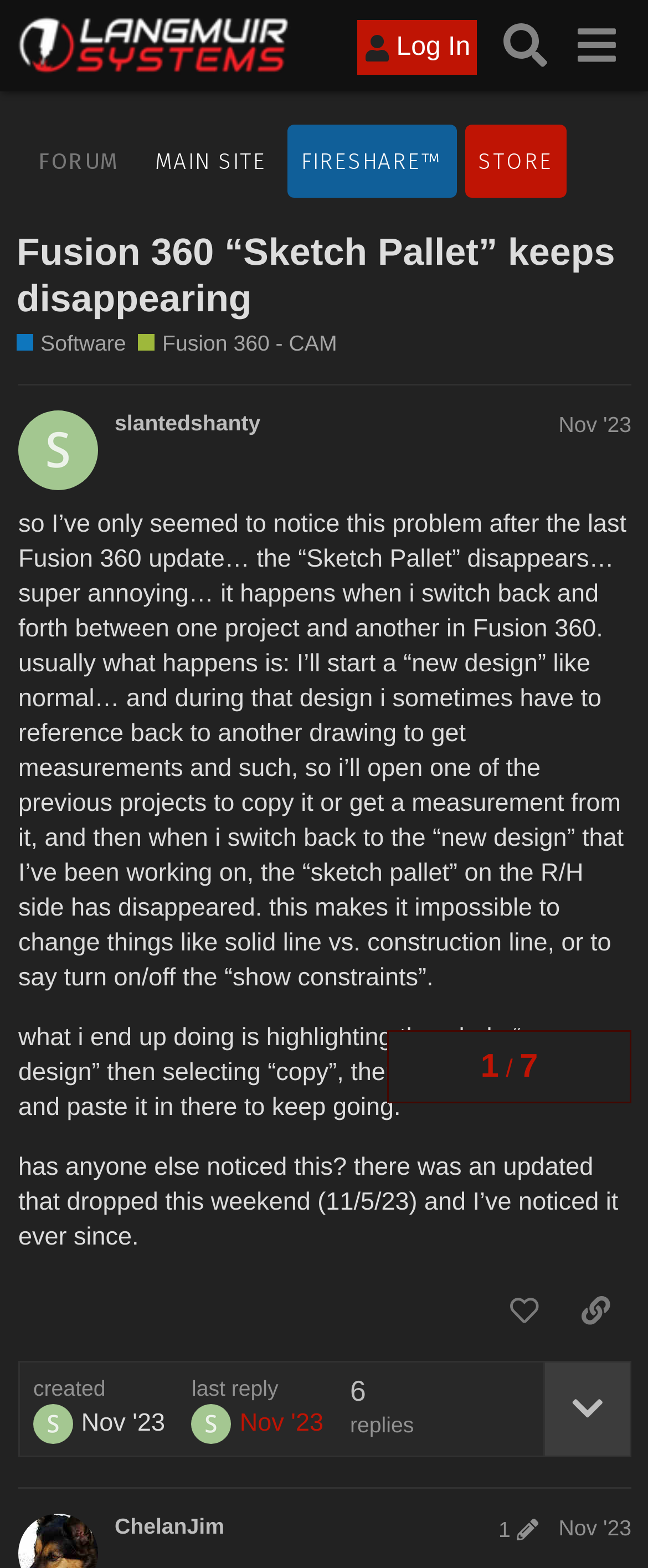Determine the bounding box coordinates for the region that must be clicked to execute the following instruction: "Log in to the forum".

[0.552, 0.013, 0.736, 0.048]